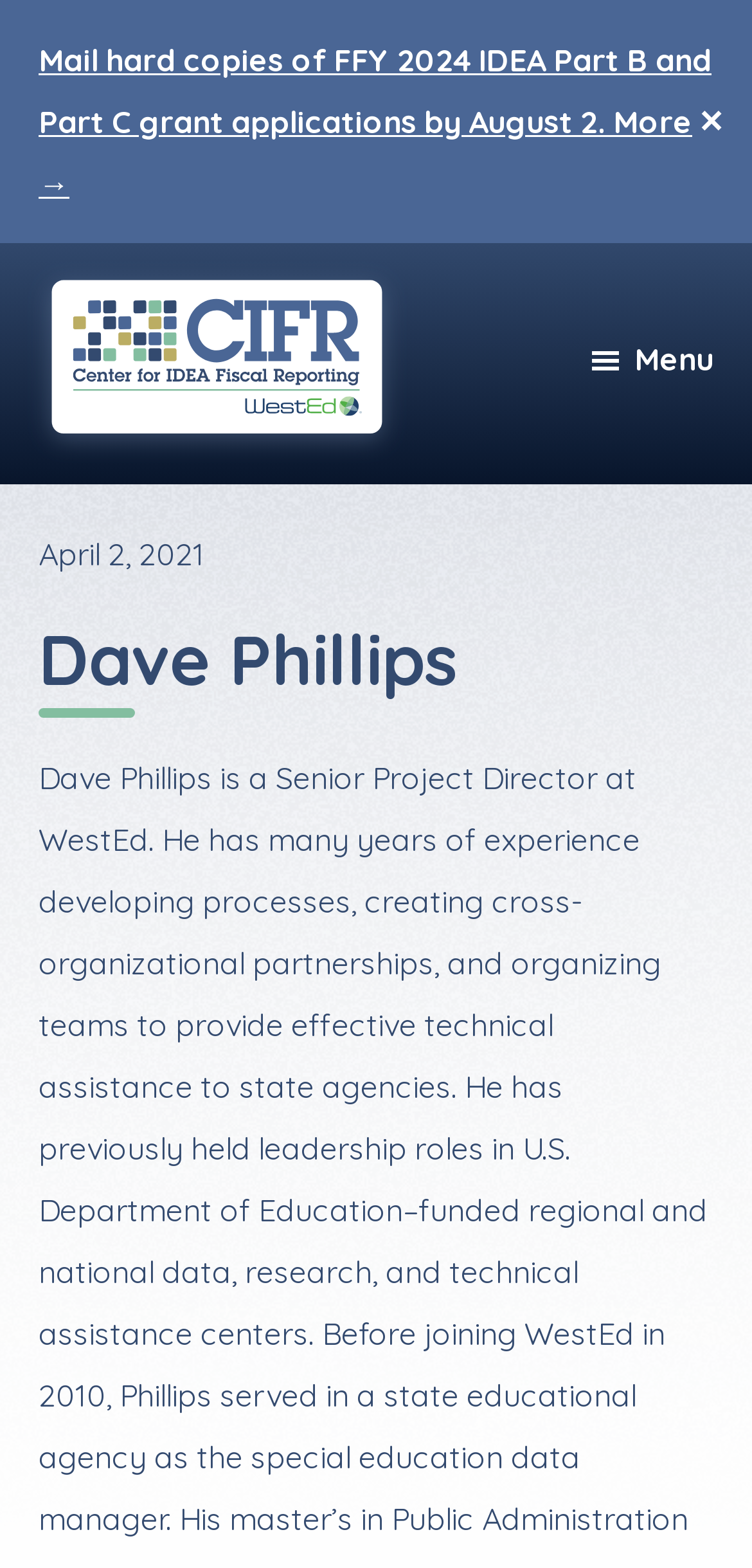Identify the bounding box coordinates for the UI element described as follows: ✕. Use the format (top-left x, top-left y, bottom-right x, bottom-right y) and ensure all values are floating point numbers between 0 and 1.

[0.915, 0.066, 0.974, 0.089]